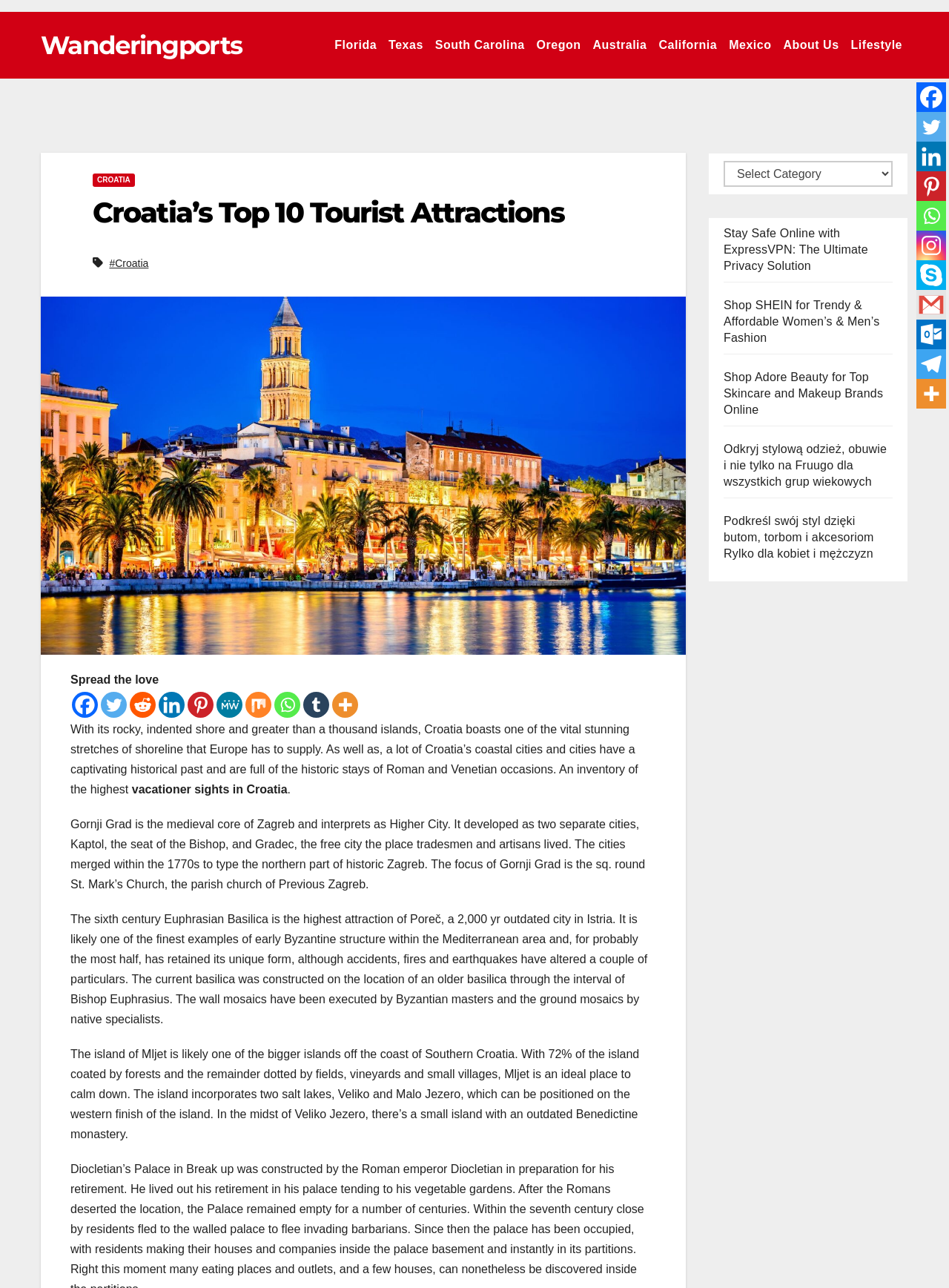Using floating point numbers between 0 and 1, provide the bounding box coordinates in the format (top-left x, top-left y, bottom-right x, bottom-right y). Locate the UI element described here: aria-label="Gmail" title="Google Gmail"

[0.966, 0.225, 0.997, 0.248]